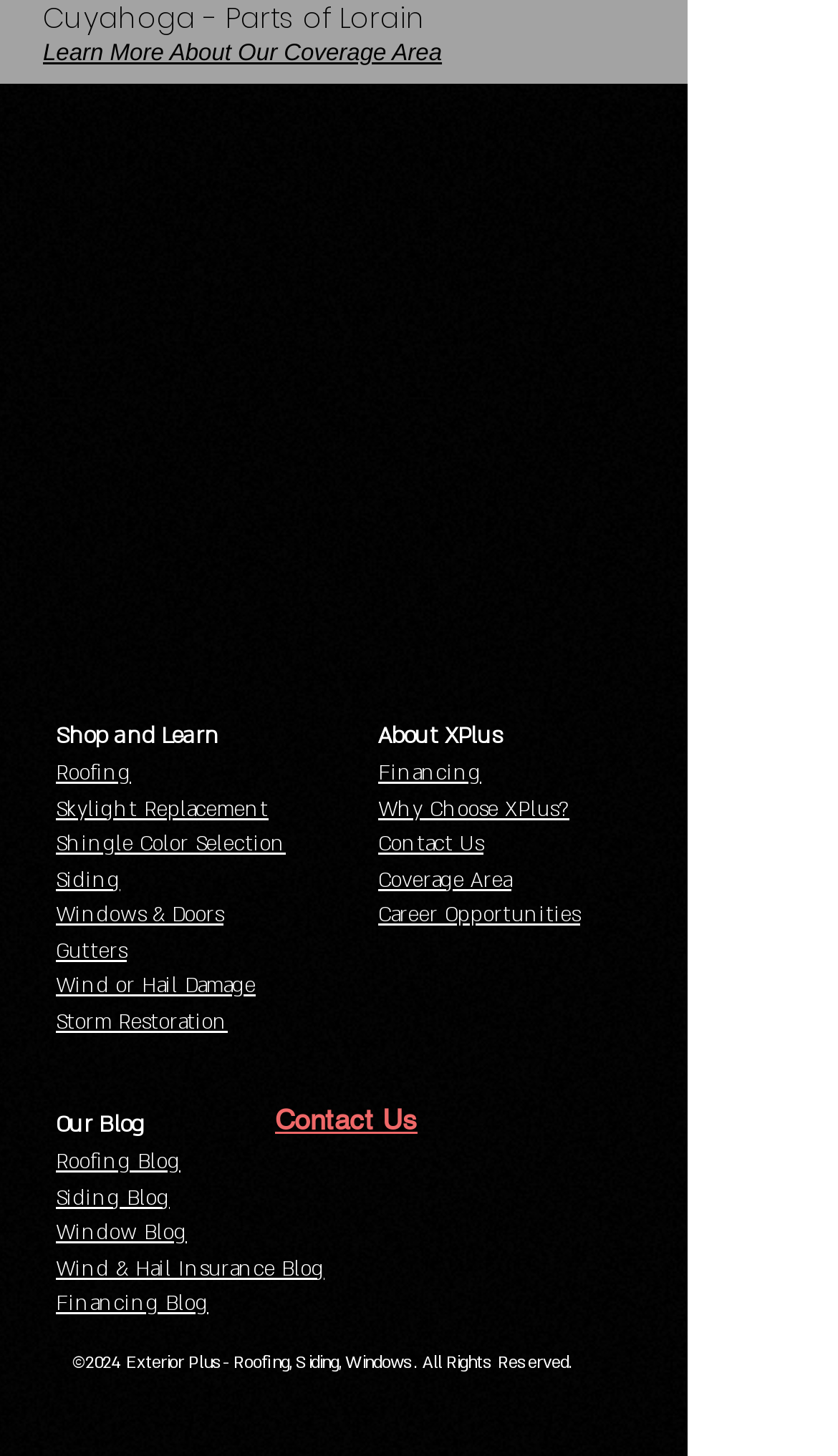Using the webpage screenshot, find the UI element described by Sign up to our Newsletter. Provide the bounding box coordinates in the format (top-left x, top-left y, bottom-right x, bottom-right y), ensuring all values are floating point numbers between 0 and 1.

None